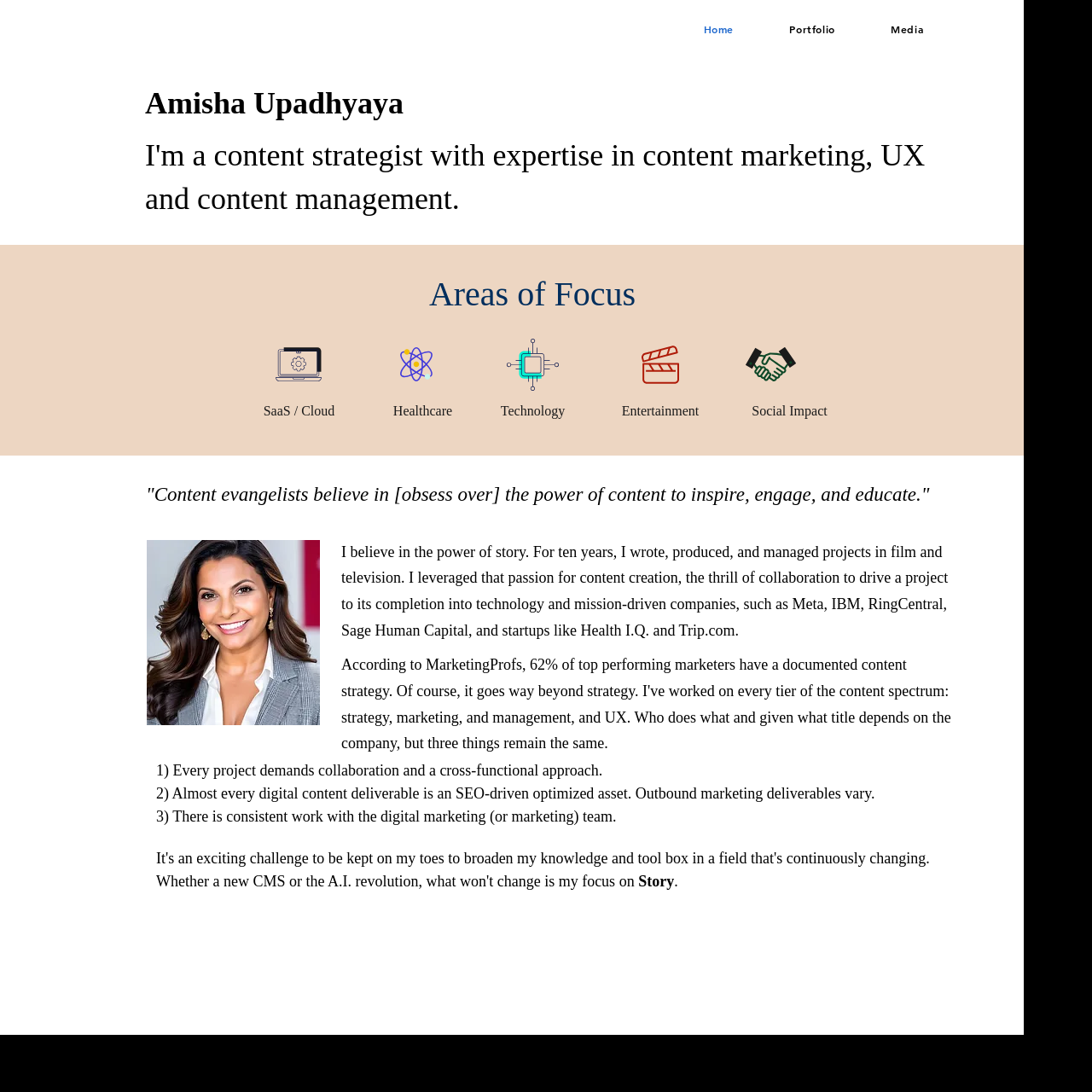Identify the bounding box coordinates for the UI element described as follows: "Portfolio". Ensure the coordinates are four float numbers between 0 and 1, formatted as [left, top, right, bottom].

[0.701, 0.012, 0.787, 0.041]